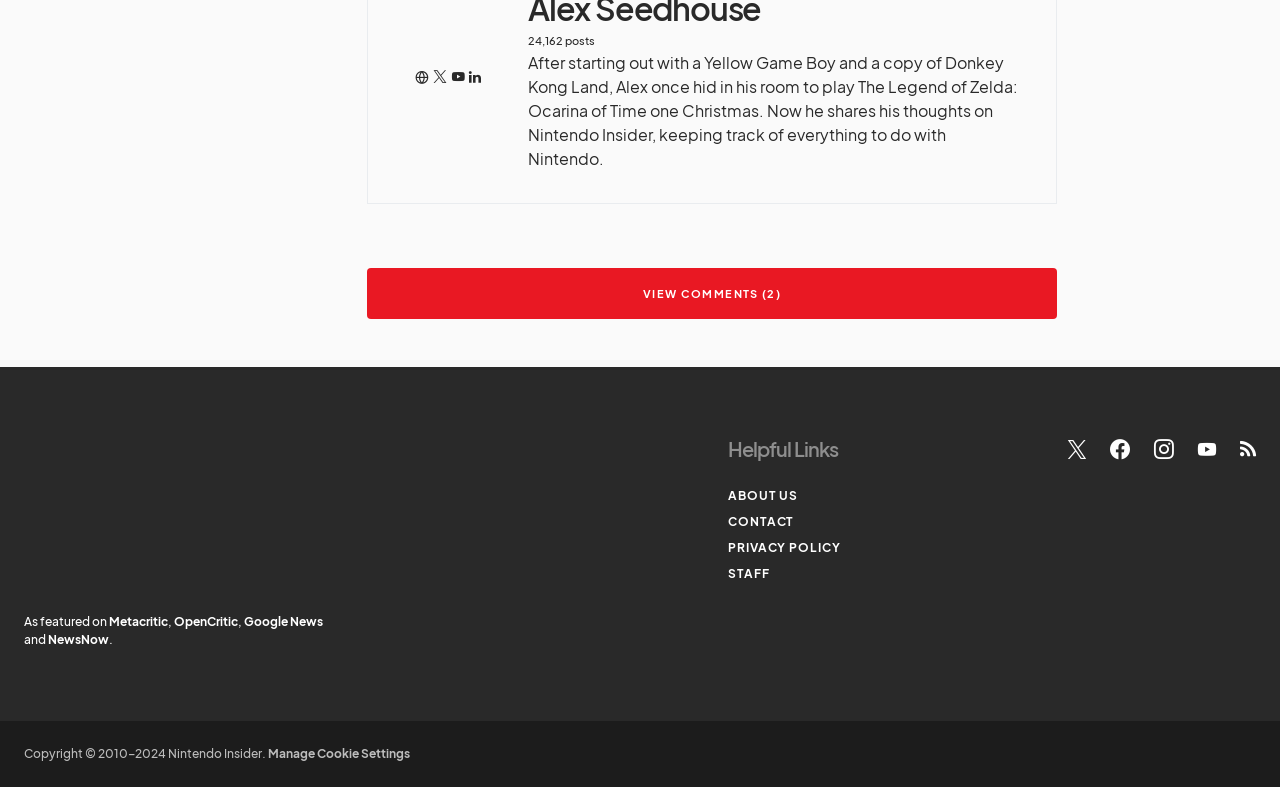How many social media links are there?
Please give a detailed and elaborate explanation in response to the question.

I counted the number of social media links at the bottom of the webpage, which are Twitter, Facebook, Instagram, YouTube, and RSS.